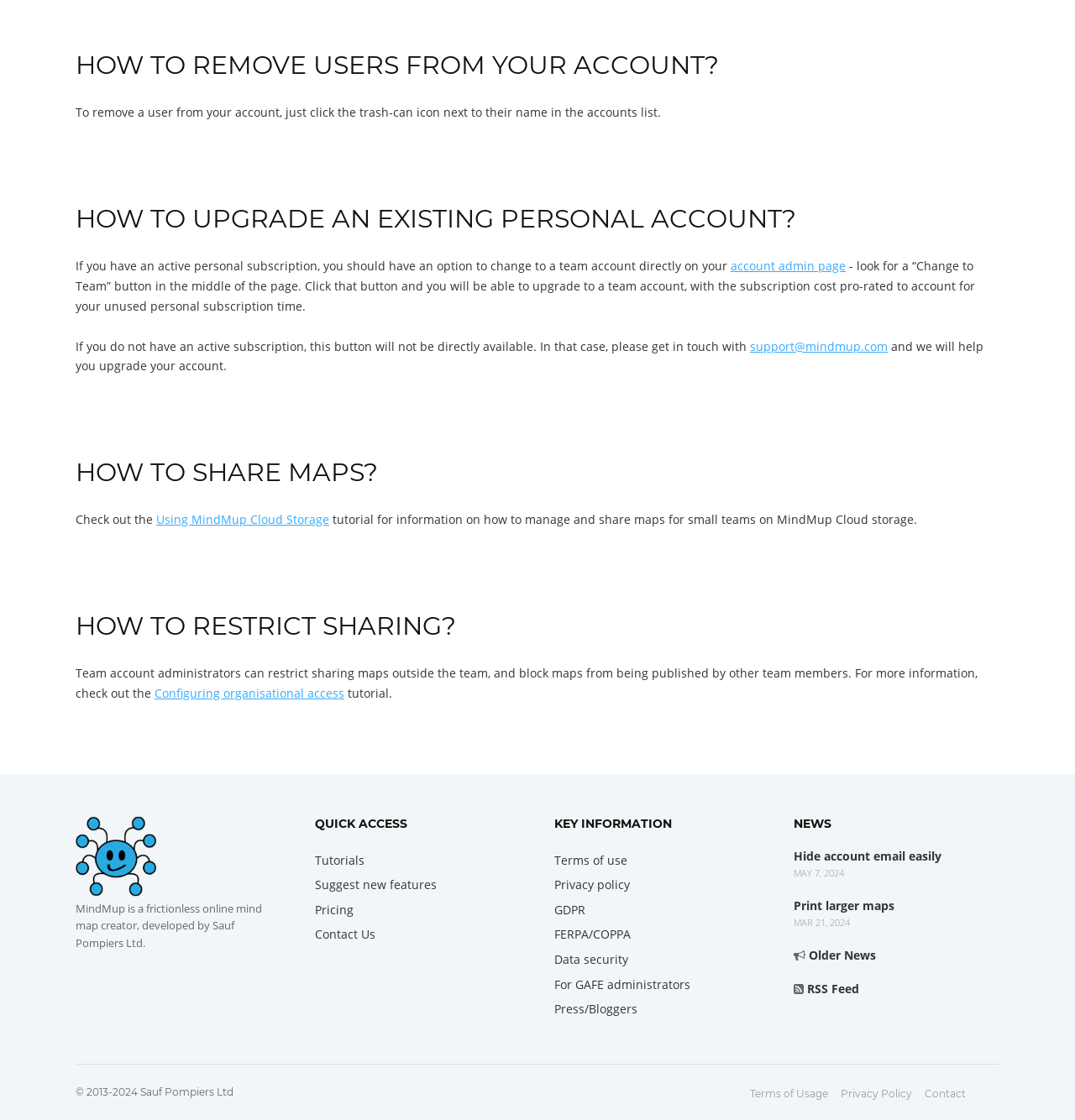What is the latest news on the webpage?
Use the screenshot to answer the question with a single word or phrase.

Hide account email easily